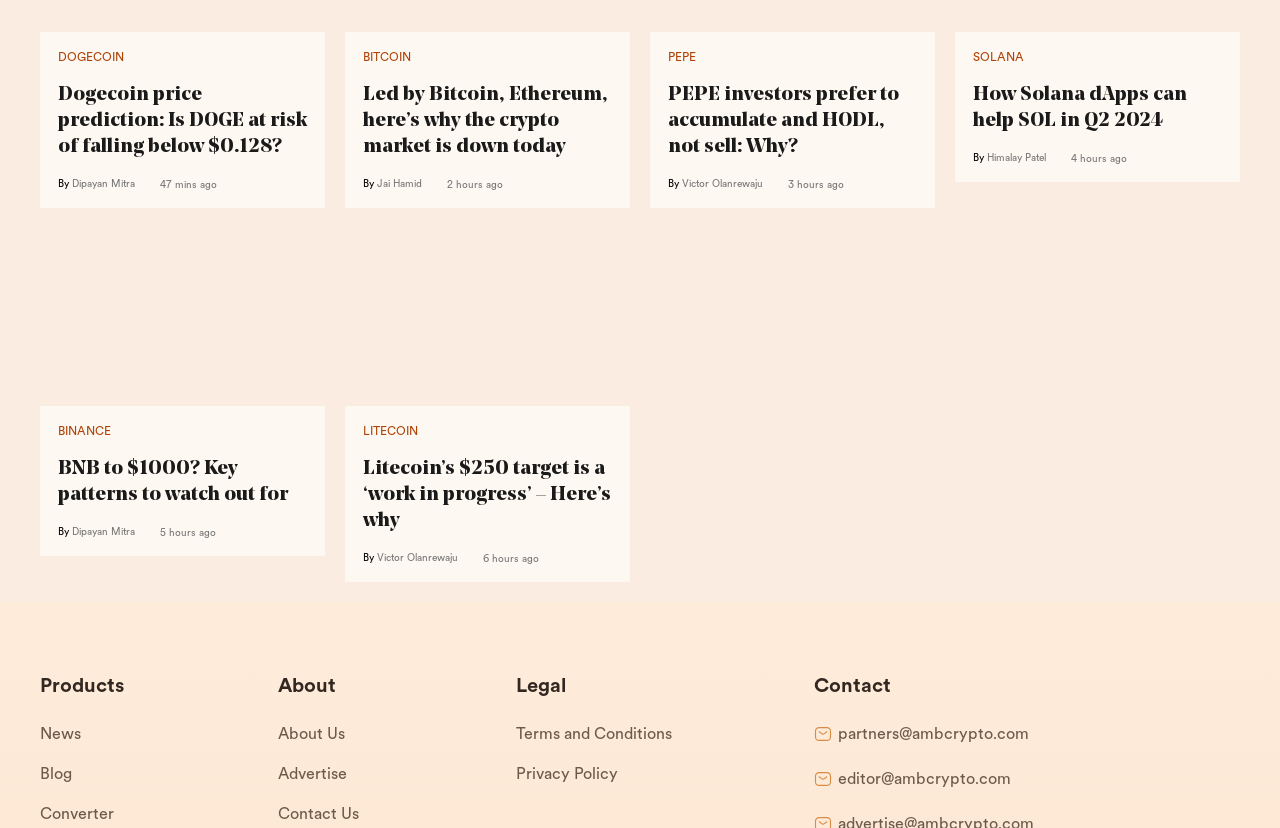Please identify the coordinates of the bounding box for the clickable region that will accomplish this instruction: "Read Dogecoin price prediction article".

[0.045, 0.099, 0.24, 0.193]